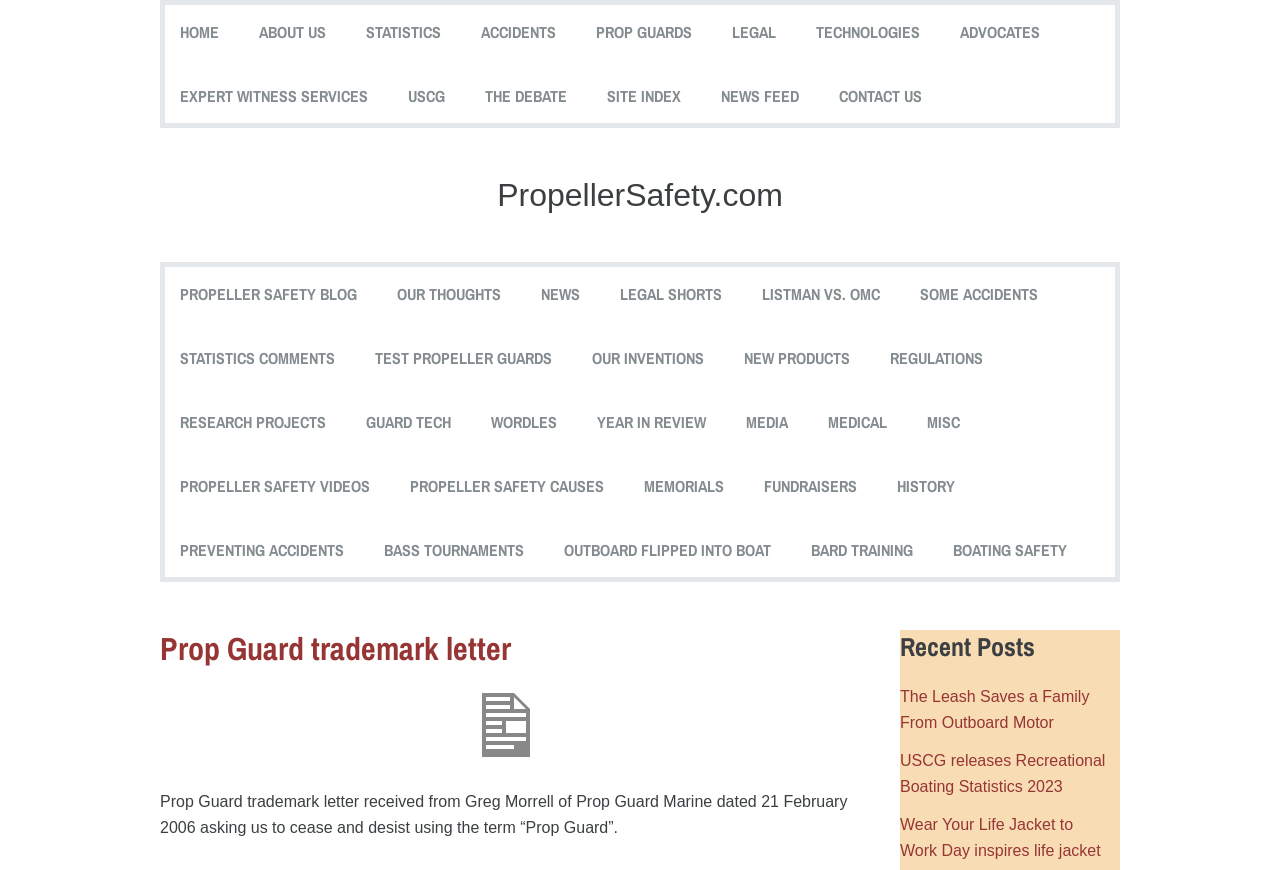Provide a brief response to the question below using one word or phrase:
What is the category of the link 'The Leash Saves a Family From Outboard Motor'?

Recent Posts